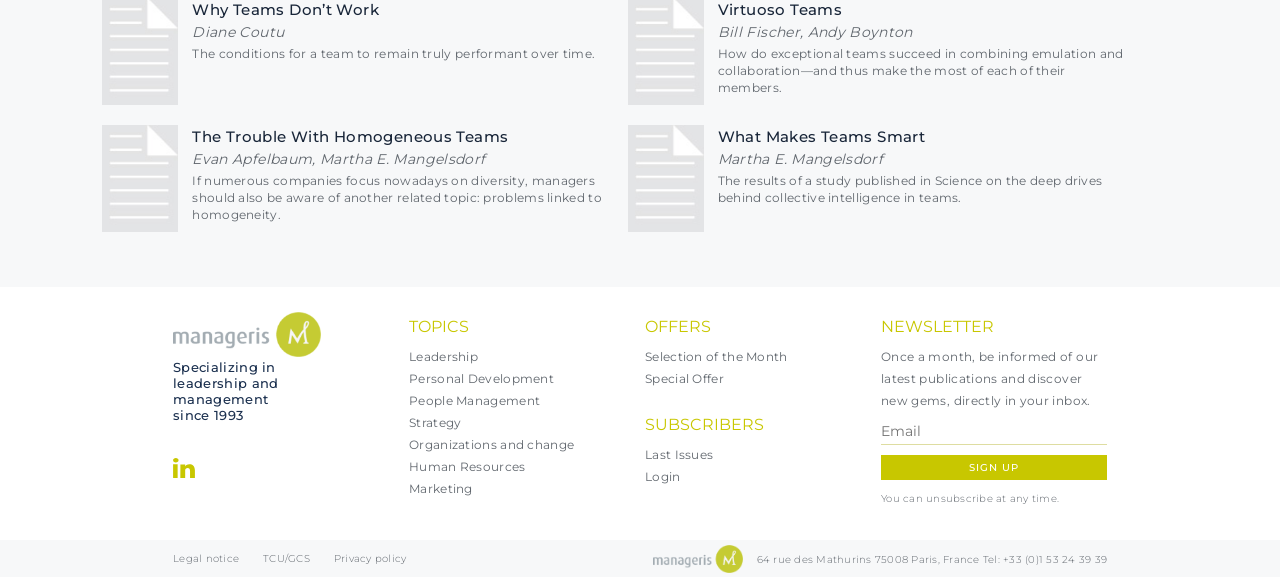What is the topic of the second article?
Please use the visual content to give a single word or phrase answer.

Homogeneous Teams